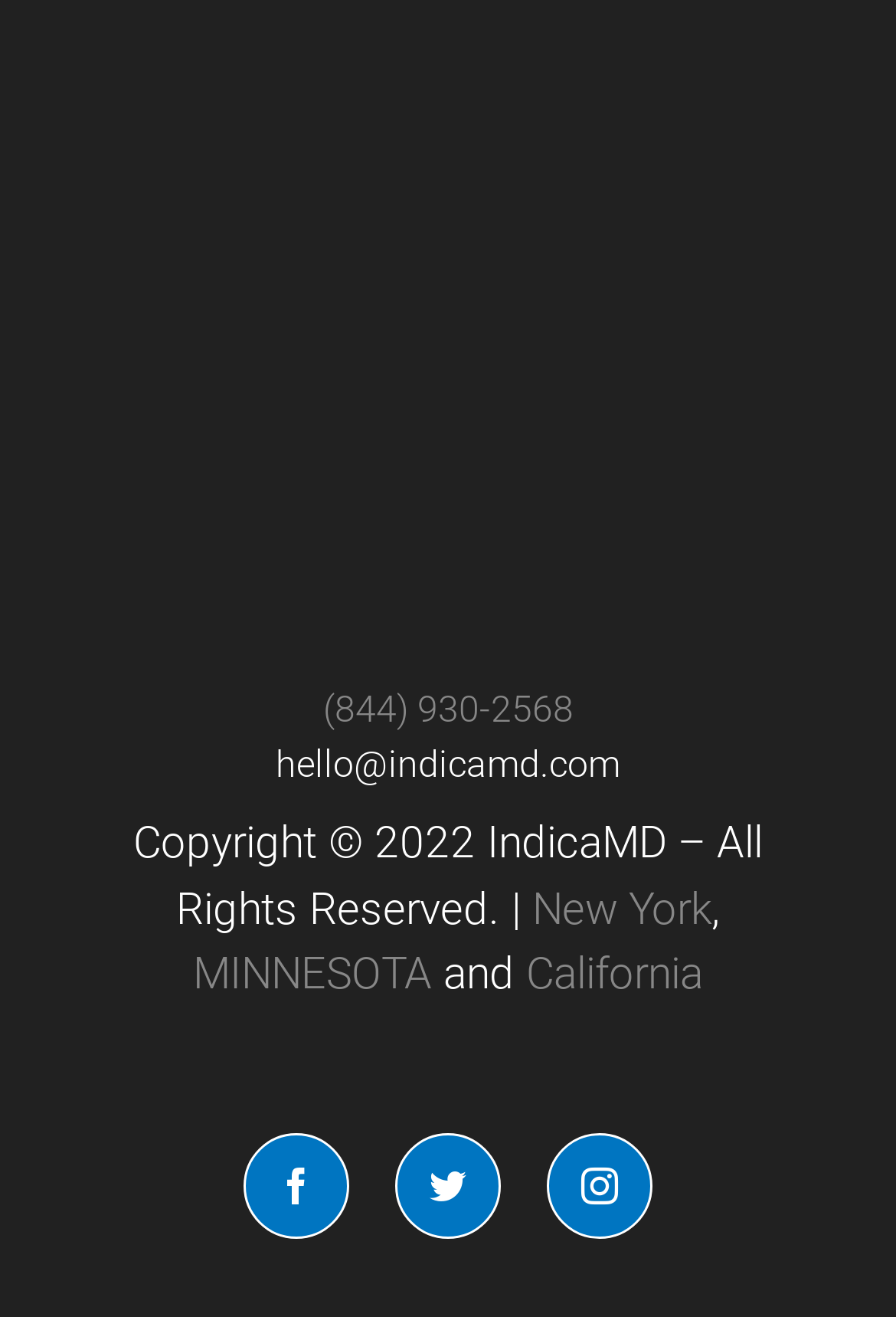What social media platforms are linked on the webpage?
Examine the image and provide an in-depth answer to the question.

The social media platforms can be found on the webpage as link elements with the texts ' Facebook', ' Twitter', and ' Instagram' respectively, and their corresponding bounding box coordinates are [0.272, 0.86, 0.39, 0.94], [0.441, 0.86, 0.559, 0.94], and [0.61, 0.86, 0.728, 0.94] respectively.